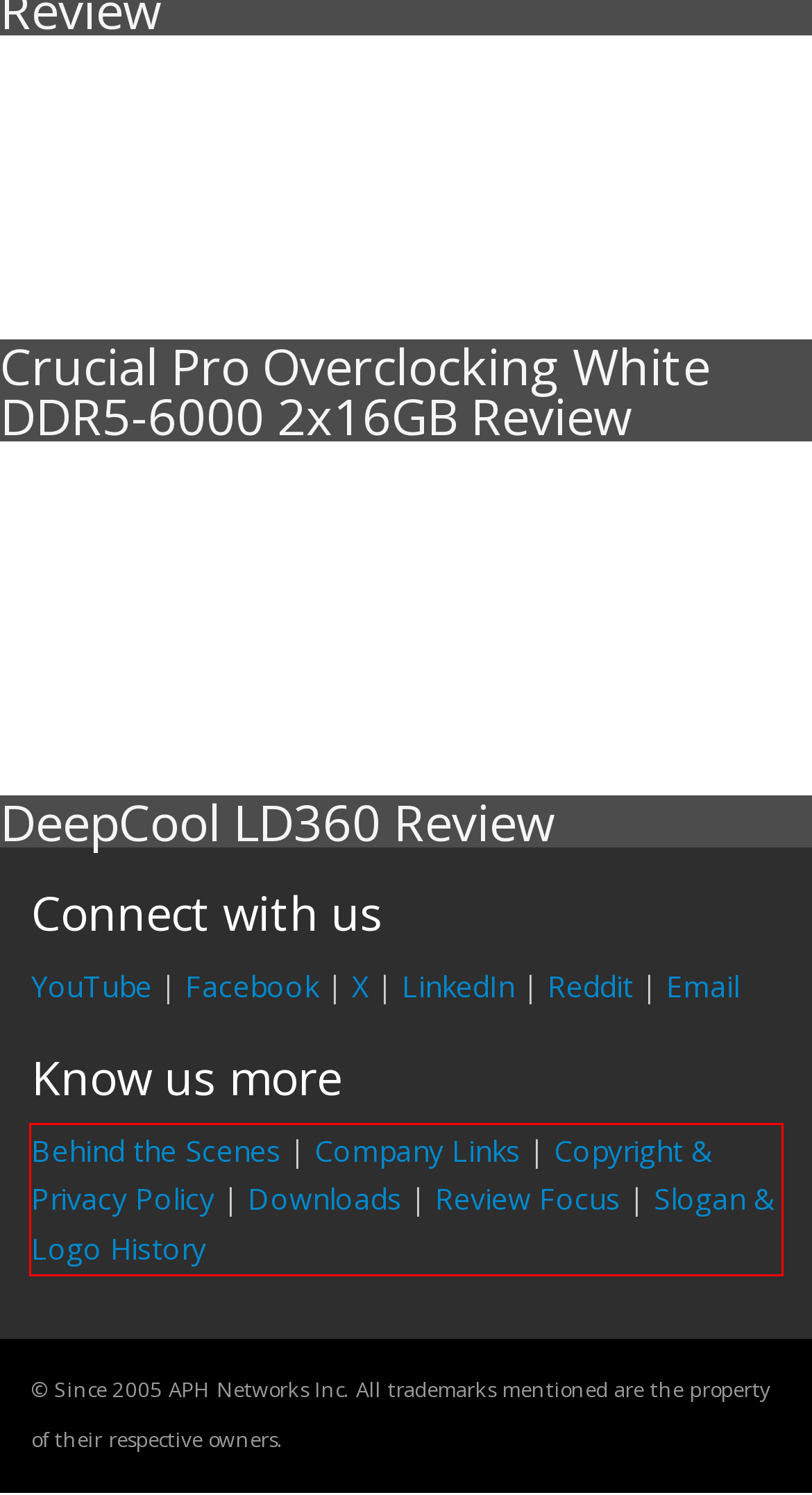Analyze the red bounding box in the provided webpage screenshot and generate the text content contained within.

Behind the Scenes | Company Links | Copyright & Privacy Policy | Downloads | Review Focus | Slogan & Logo History